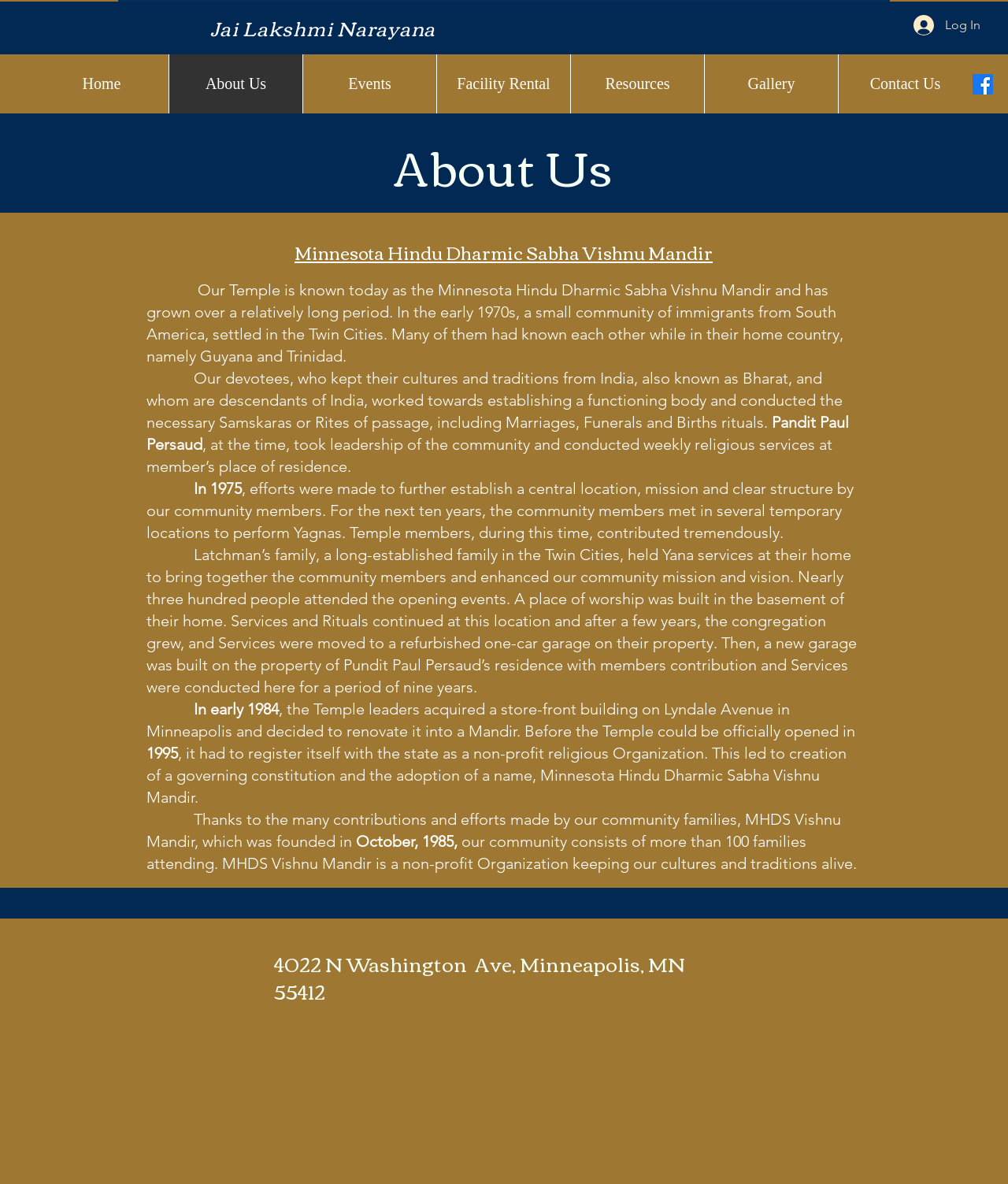Could you find the bounding box coordinates of the clickable area to complete this instruction: "View pictures from the 2020 Hike"?

None